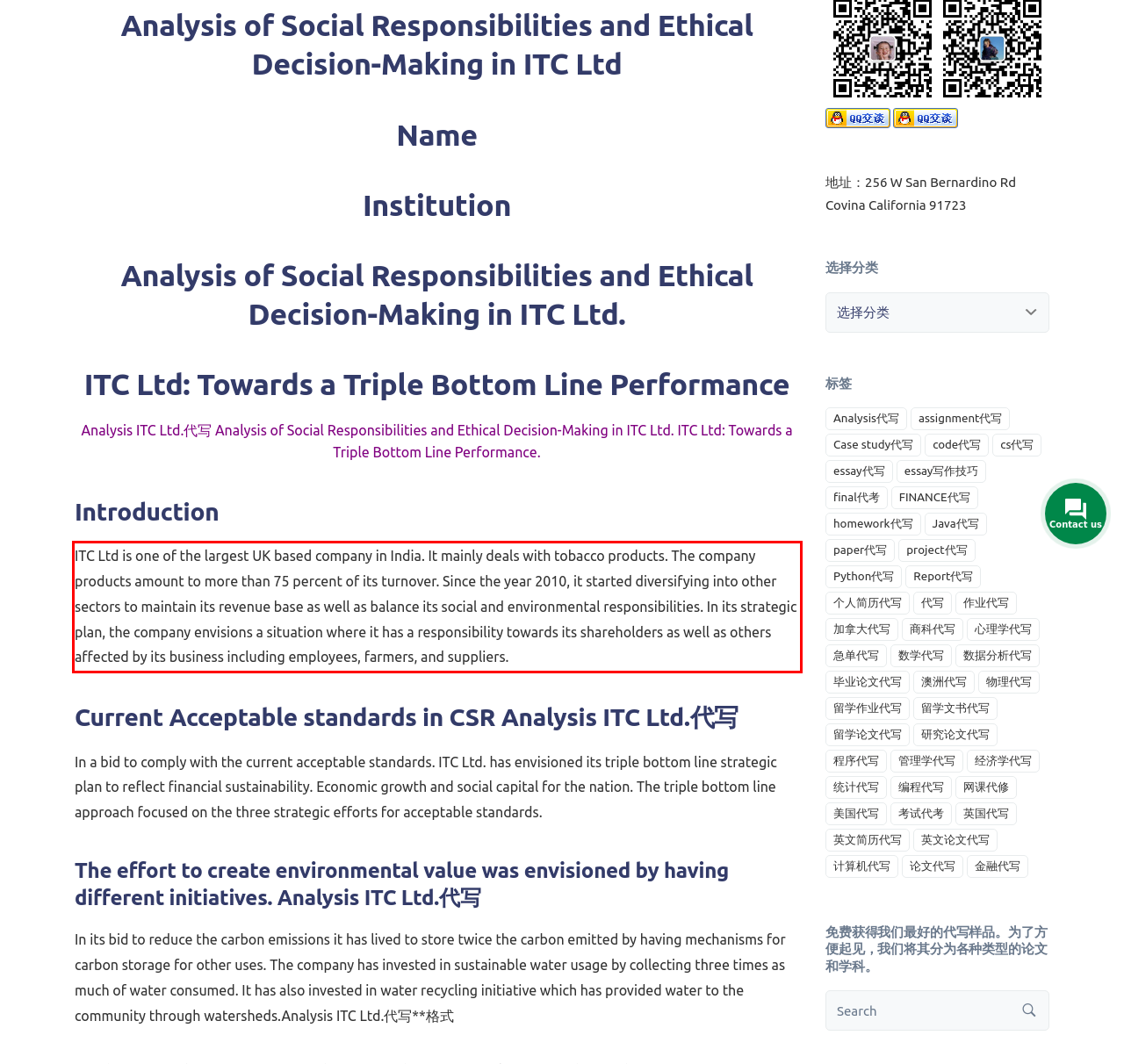Please identify and extract the text from the UI element that is surrounded by a red bounding box in the provided webpage screenshot.

ITC Ltd is one of the largest UK based company in India. It mainly deals with tobacco products. The company products amount to more than 75 percent of its turnover. Since the year 2010, it started diversifying into other sectors to maintain its revenue base as well as balance its social and environmental responsibilities. In its strategic plan, the company envisions a situation where it has a responsibility towards its shareholders as well as others affected by its business including employees, farmers, and suppliers.